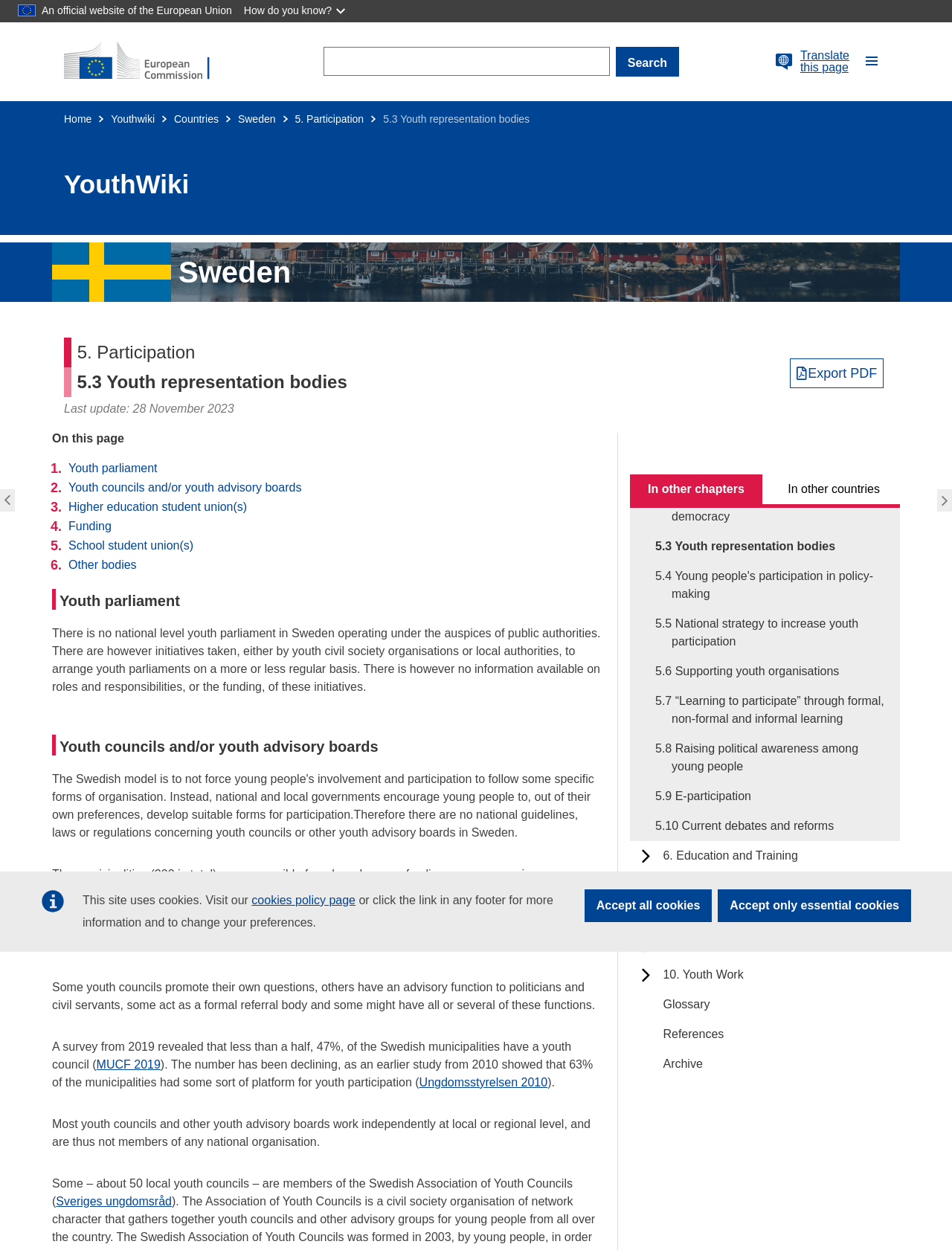Please identify the bounding box coordinates of the element that needs to be clicked to perform the following instruction: "Go to YouthWiki".

[0.117, 0.09, 0.162, 0.1]